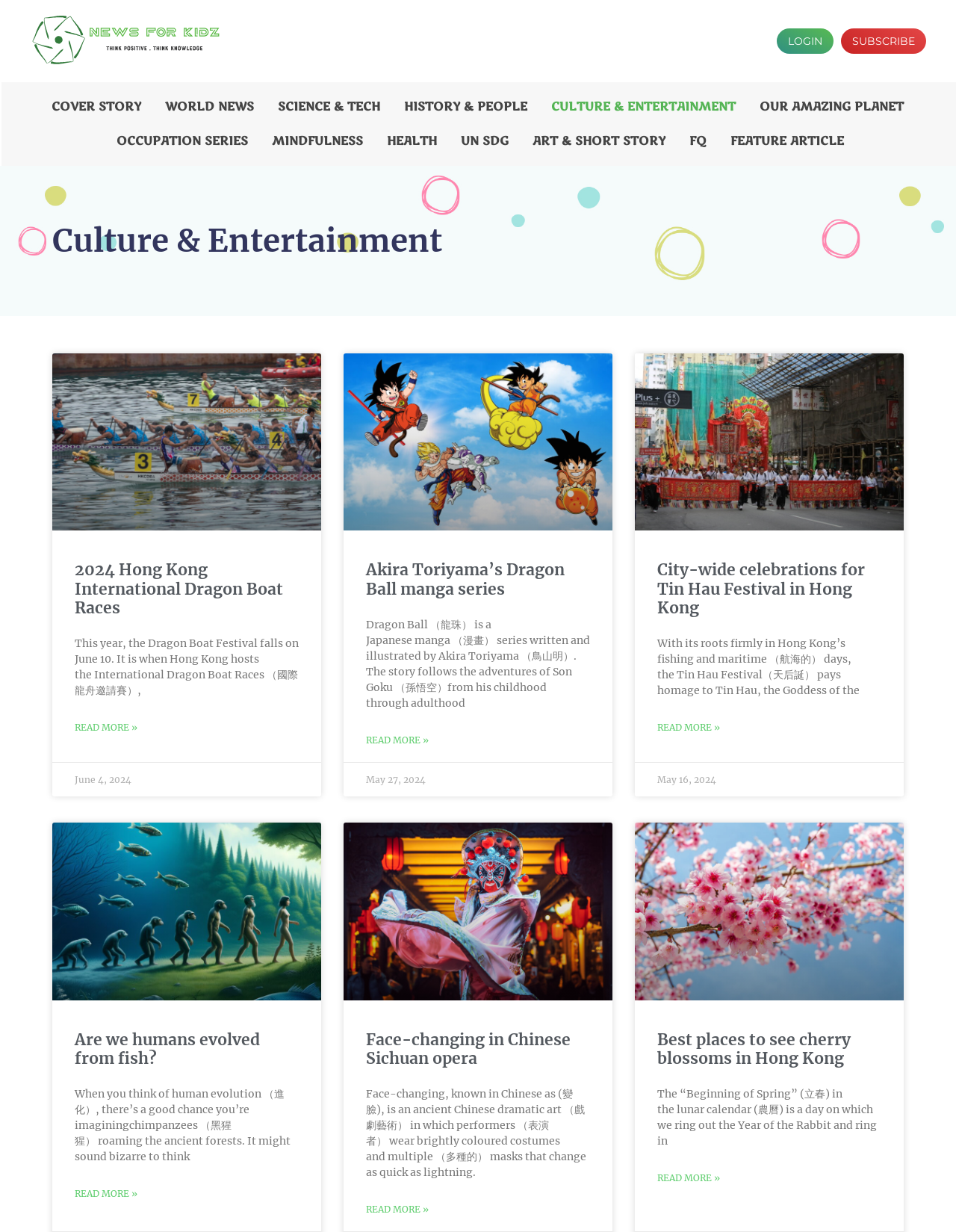How many articles are displayed on the webpage?
Refer to the image and respond with a one-word or short-phrase answer.

4